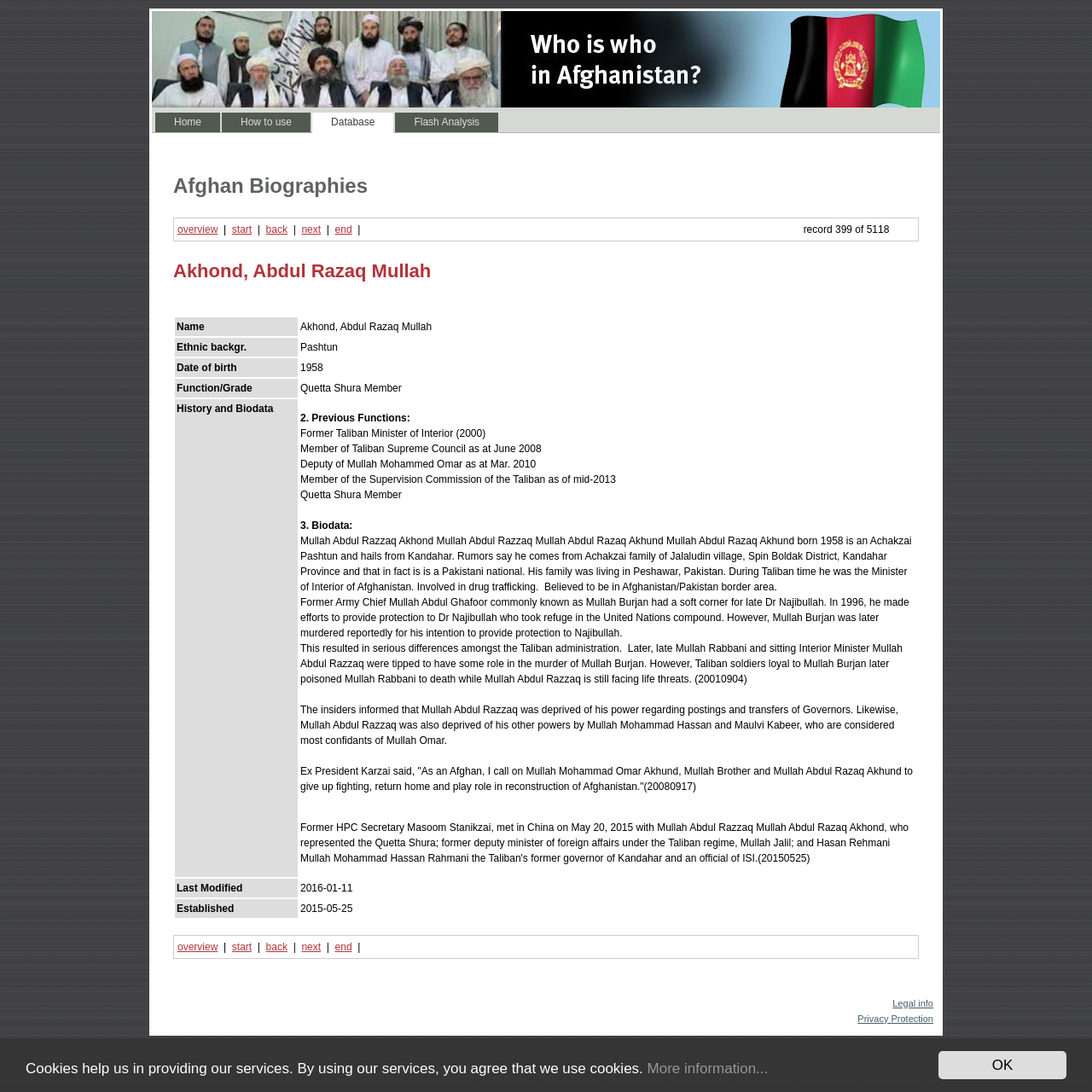Explain the webpage in detail.

This webpage is a database of biographies of important people in Afghanistan since 2001. At the top of the page, there are links to "Home", "How to use", "Database", and "Flash Analysis". Below these links, there is a table with a heading "Afghan Biographies" and a navigation menu with links to "overview", "start", "back", "next", and "end" to browse through the biographies.

The main content of the page is a biography of a person named Akhond, Abdul Razaq Mullah, which includes his name, ethnic background, date of birth, function/grade, and a detailed history and biodata. The biodata section is a lengthy text that provides information about his previous functions, biodata, and other relevant details.

The biography is presented in a table format with rows and columns, making it easy to read and understand. There are also links to "record 399 of 5118" and "Legal info" and "Privacy Protection" at the bottom of the page.

In the bottom right corner of the page, there is a notification about cookies, with a link to "More information..." and a button to accept cookies labeled "OK".